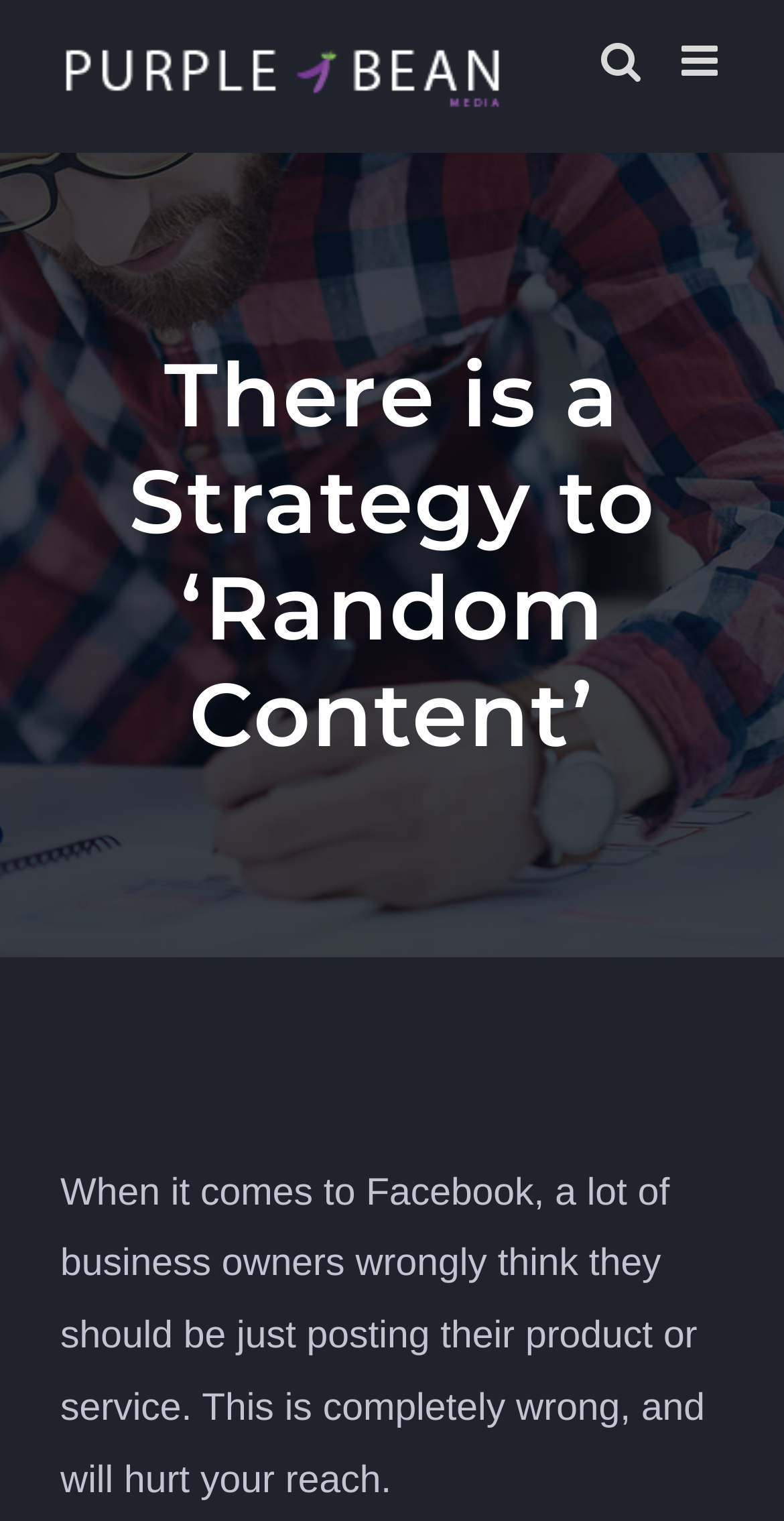What is the topic of the article?
Answer the question with as much detail as possible.

The topic of the article is related to Facebook content strategy, as indicated by the heading 'There is a Strategy to ‘Random Content’’ and the static text 'When it comes to Facebook, a lot of business owners wrongly think they should be just posting their product or service. This is completely wrong, and will hurt your reach.'.